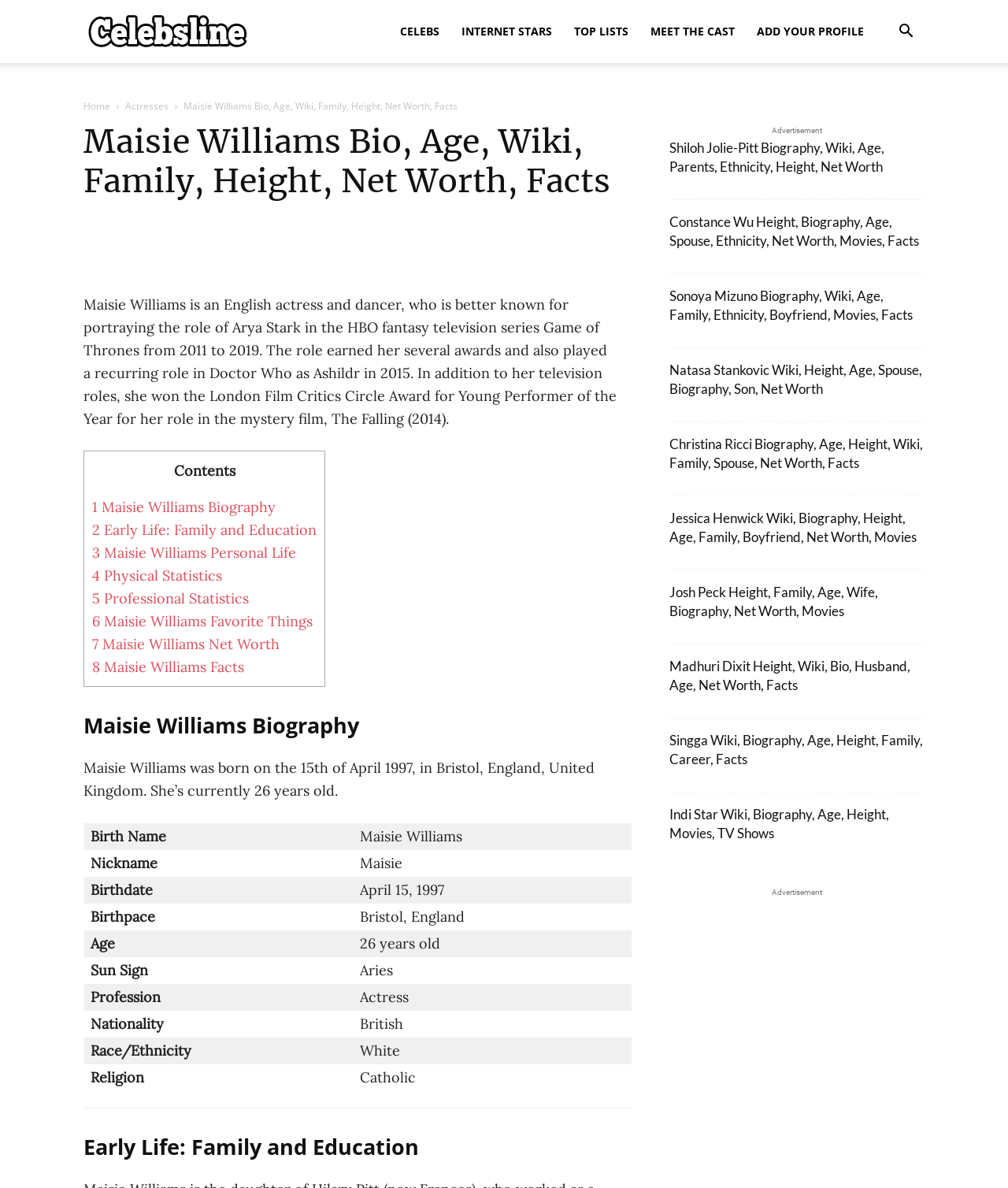What is Maisie Williams' profession?
Give a one-word or short-phrase answer derived from the screenshot.

Actress